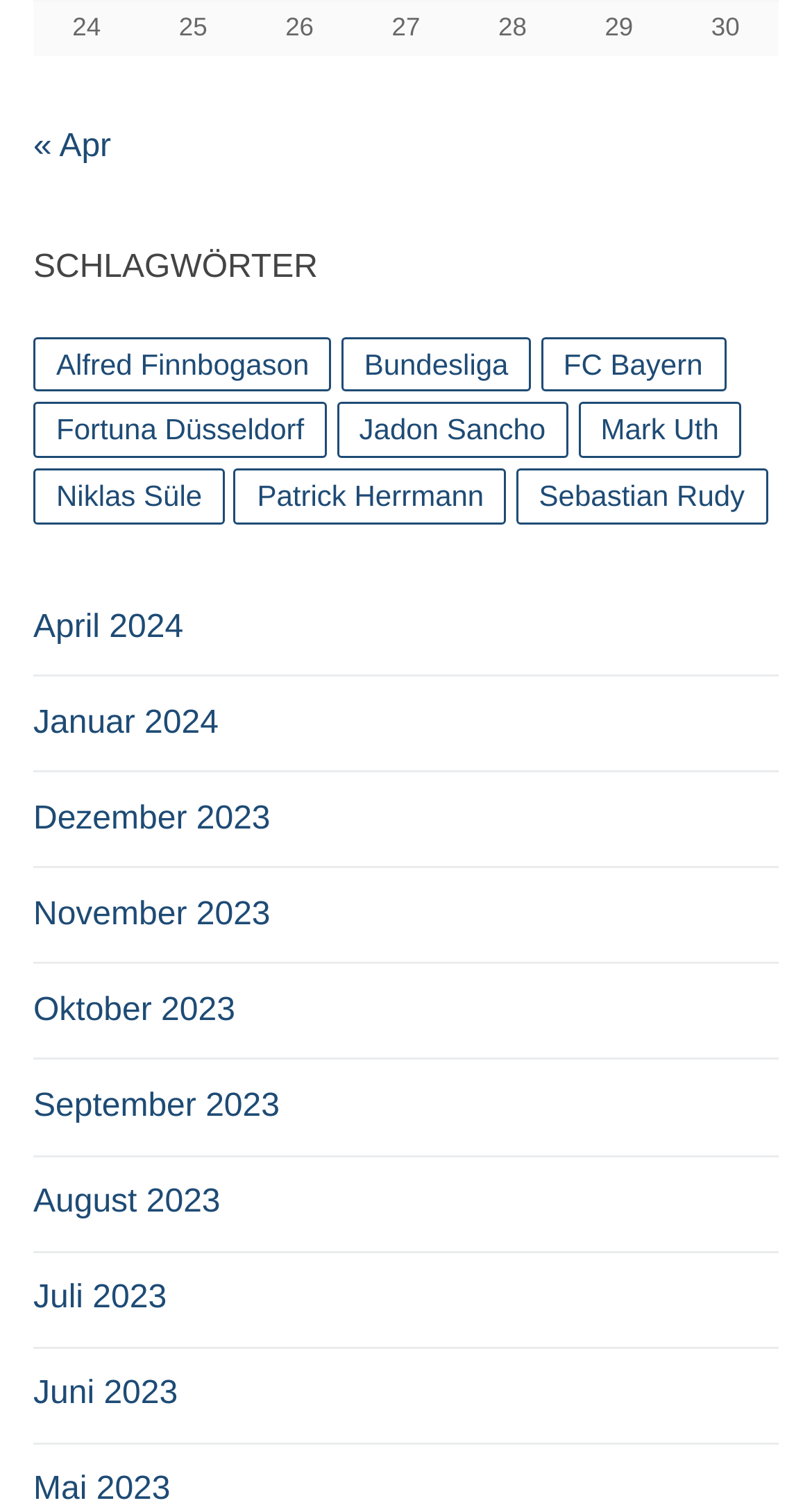Find the UI element described as: "List" and predict its bounding box coordinates. Ensure the coordinates are four float numbers between 0 and 1, [left, top, right, bottom].

None